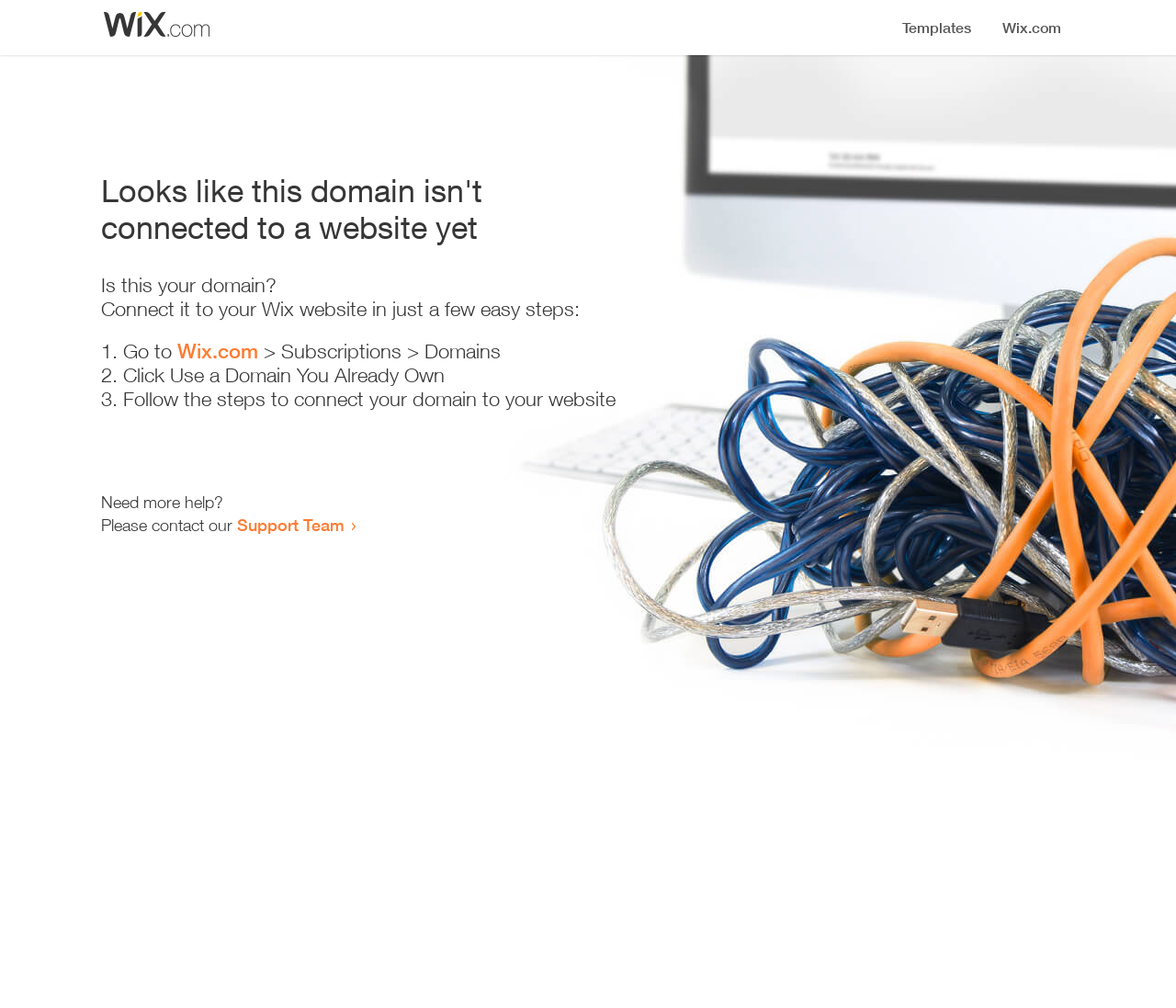Carefully observe the image and respond to the question with a detailed answer:
How many steps are required to connect the domain?

The webpage provides a list of steps to connect the domain, which includes 3 list markers ('1.', '2.', '3.') indicating that there are 3 steps to follow.